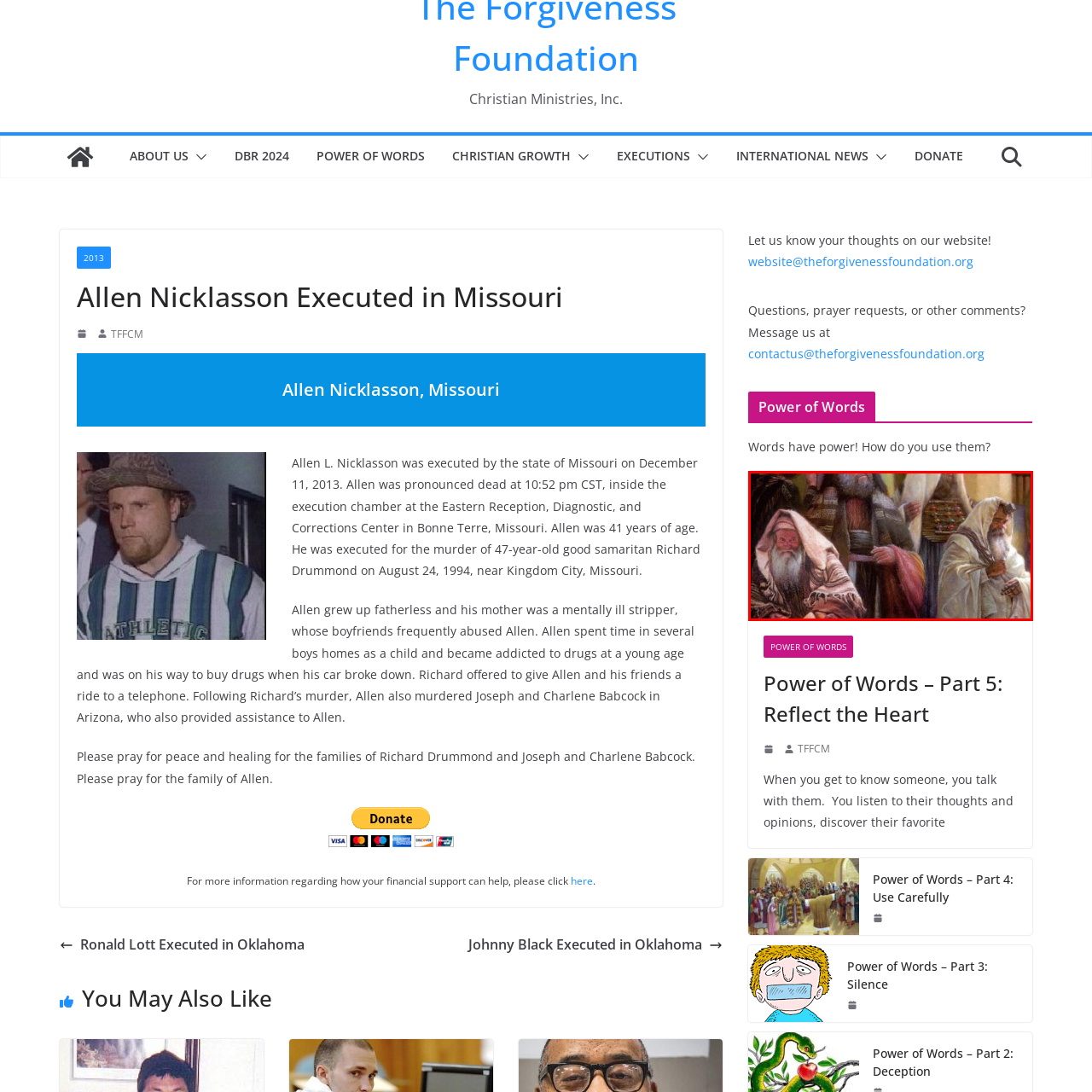Focus on the section within the red boundary and provide a detailed description.

The image depicts a group of men, likely elders or religious figures, engaged in a serious discussion. Their attire features traditional robes and head coverings, indicating their cultural and religious significance. The setting suggests an ancient or biblical backdrop, characterized by warm, earthy tones and soft lighting that brings focus to their expressions and gestures. Some figures appear thoughtful and contemplative, while others seem to assert authority or share wisdom. This scene encapsulates themes of community, faith, and the transmission of knowledge, resonating with the broader message of the related content emphasizing the "Power of Words."